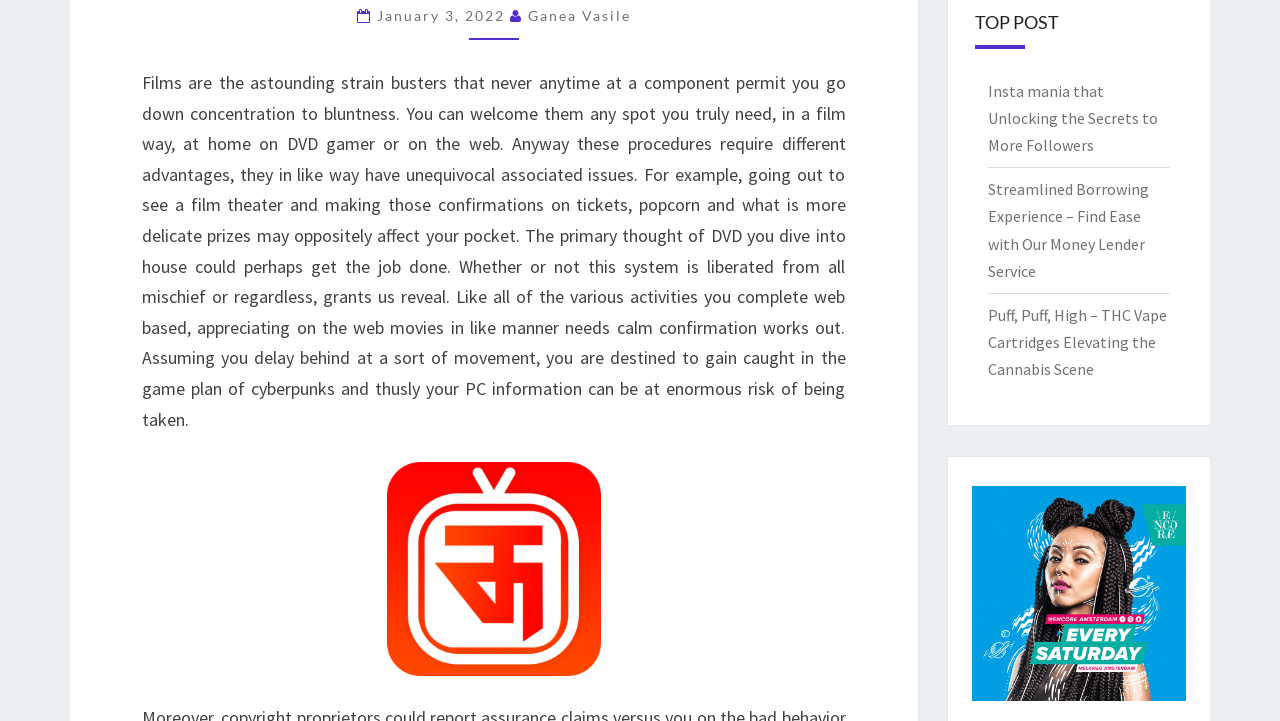Determine the bounding box for the UI element described here: "Ganea Vasile".

[0.412, 0.079, 0.493, 0.103]